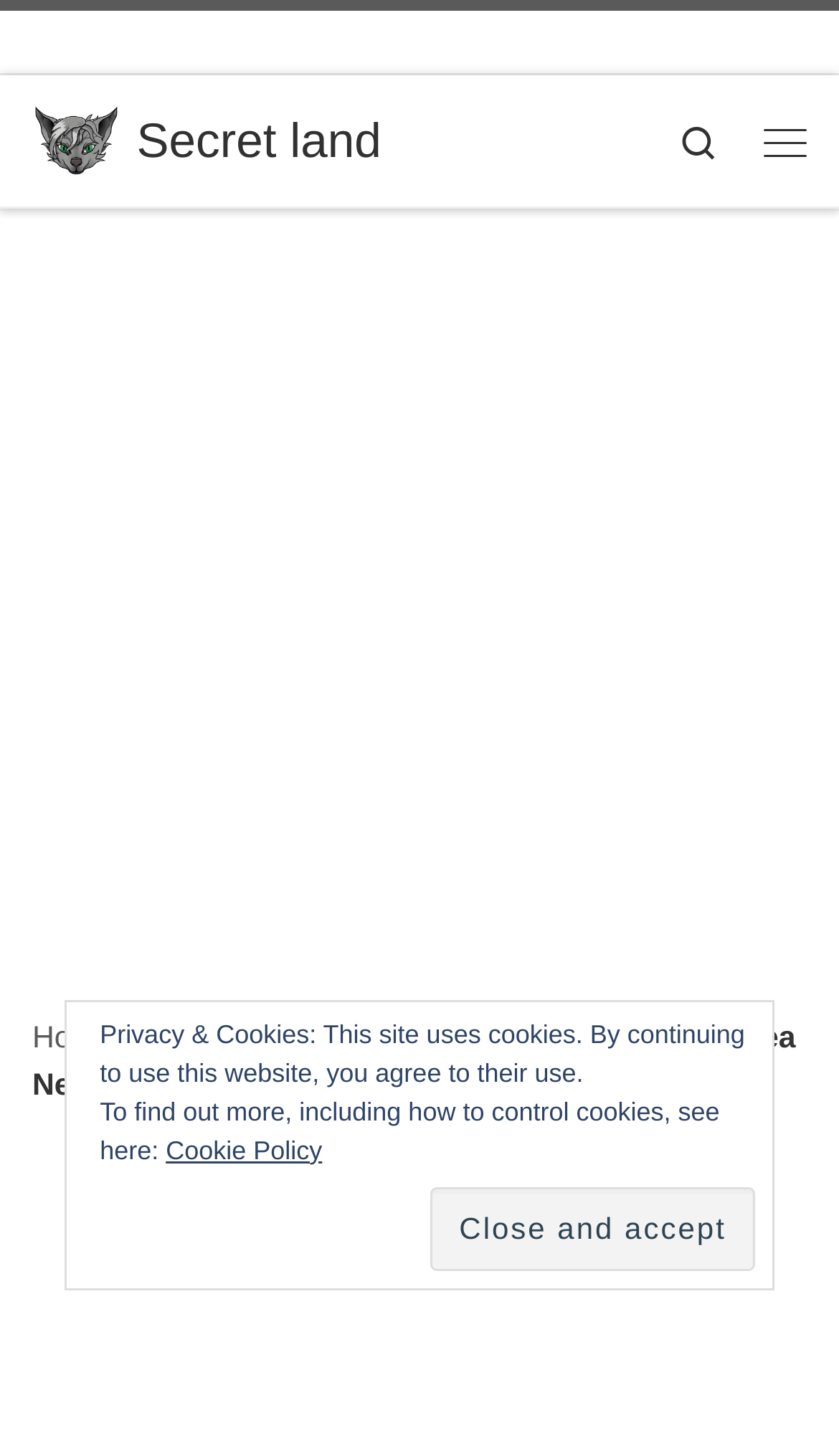Identify the bounding box coordinates of the section to be clicked to complete the task described by the following instruction: "go to home page". The coordinates should be four float numbers between 0 and 1, formatted as [left, top, right, bottom].

[0.038, 0.701, 0.136, 0.725]